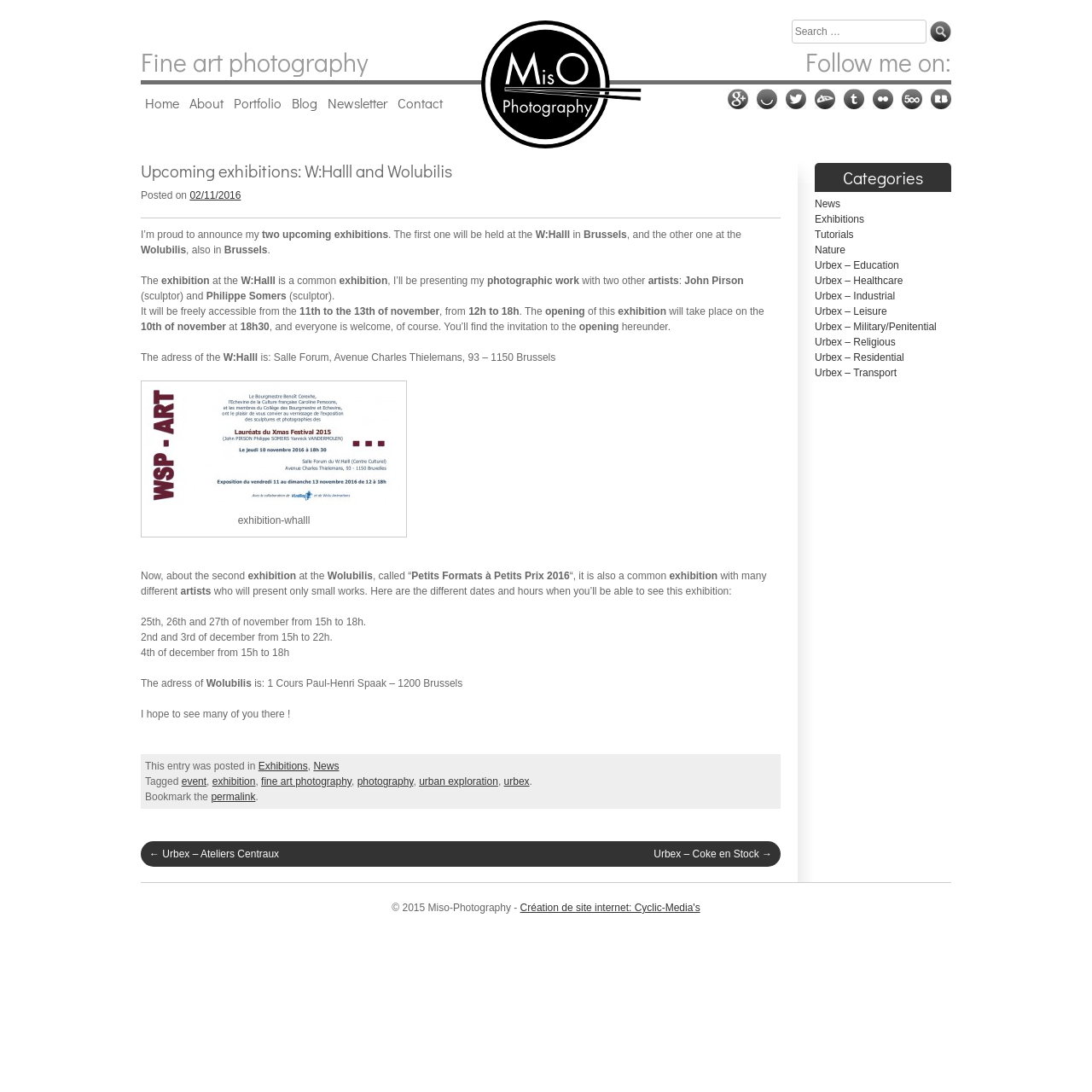Provide a brief response in the form of a single word or phrase:
How many artists will be presenting their work at the W:Halll exhibition?

3